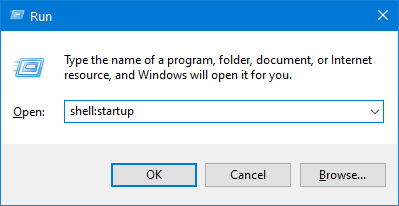How many buttons are present in the 'Run' dialog box?
Answer the question with a thorough and detailed explanation.

The 'Run' dialog box features three buttons: 'OK', which executes the command; 'Cancel', which closes the dialog without action; and 'Browse...', which allows users to navigate their file system for specific files or folders.